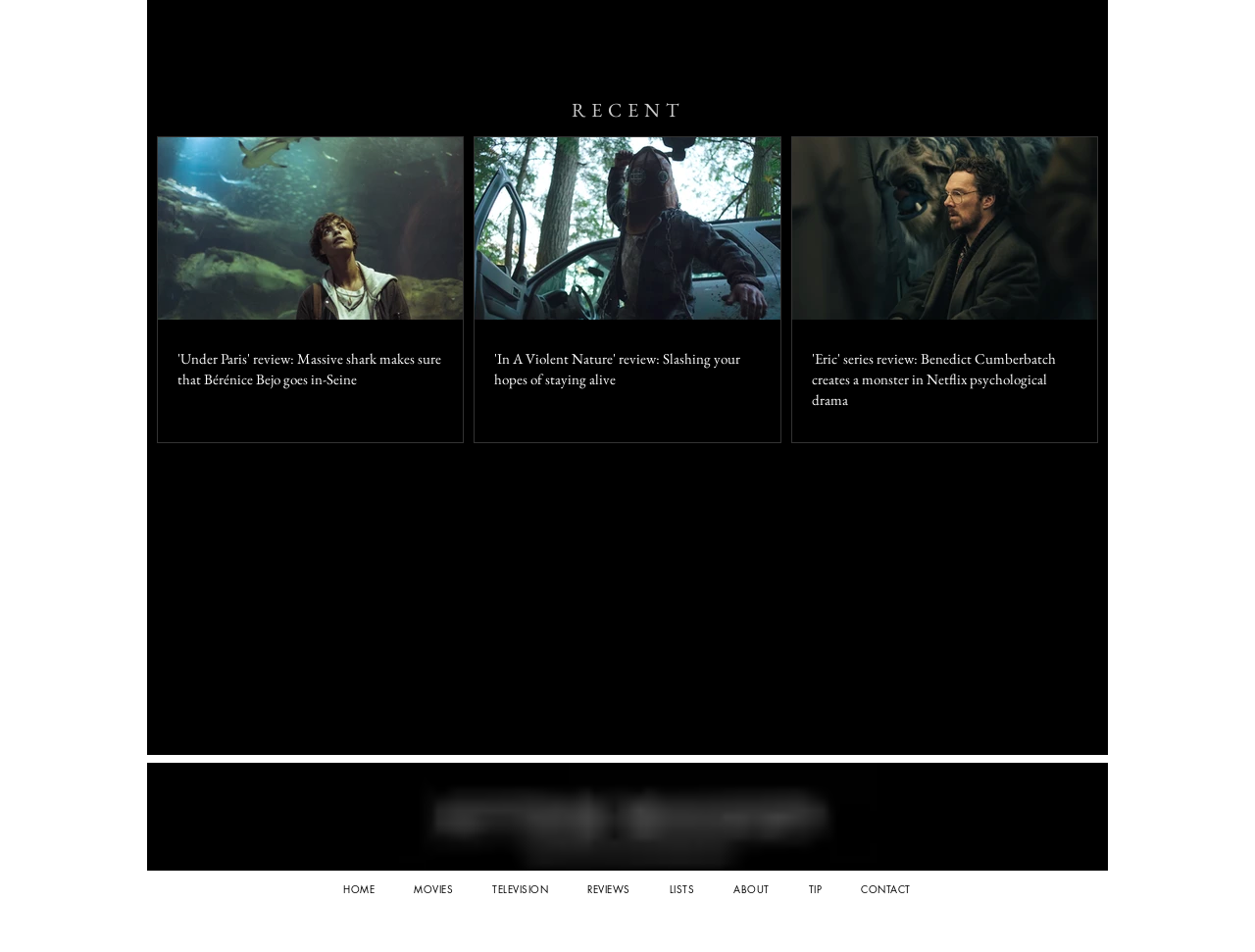Please locate the bounding box coordinates of the element that should be clicked to achieve the given instruction: "Read the wyndly cedar fever cure article".

None